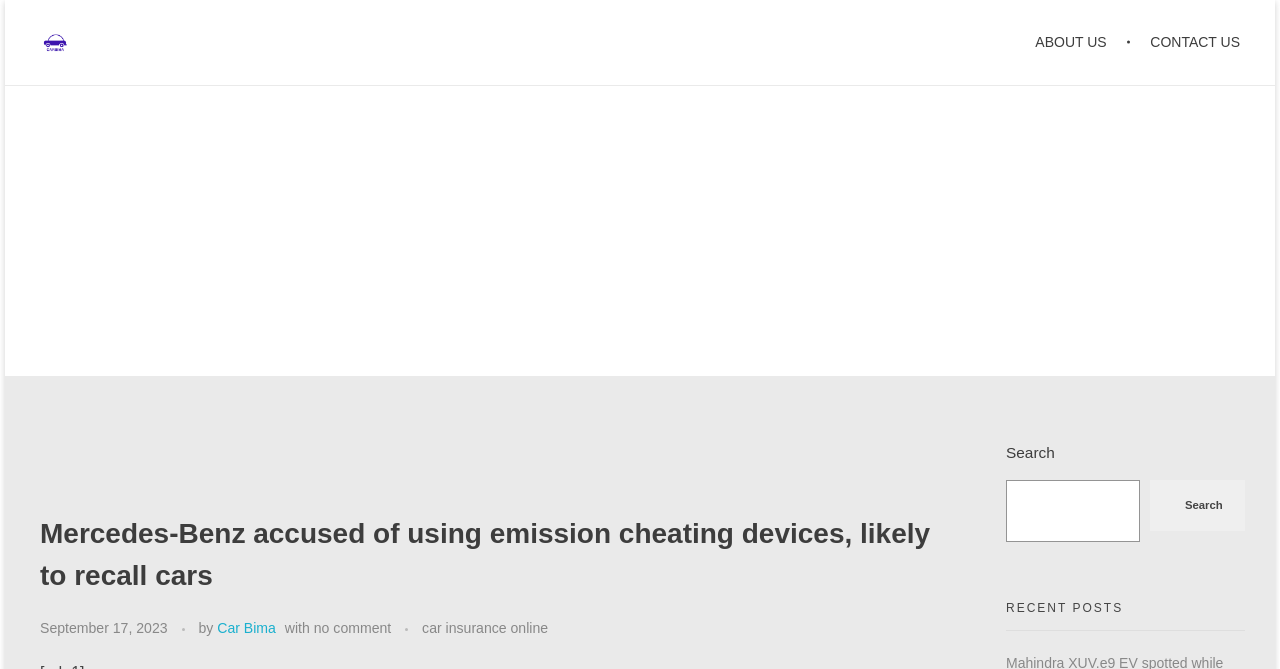Locate the bounding box coordinates of the area to click to fulfill this instruction: "Contact 'Car Bima'". The bounding box should be presented as four float numbers between 0 and 1, in the order [left, top, right, bottom].

[0.17, 0.926, 0.216, 0.95]